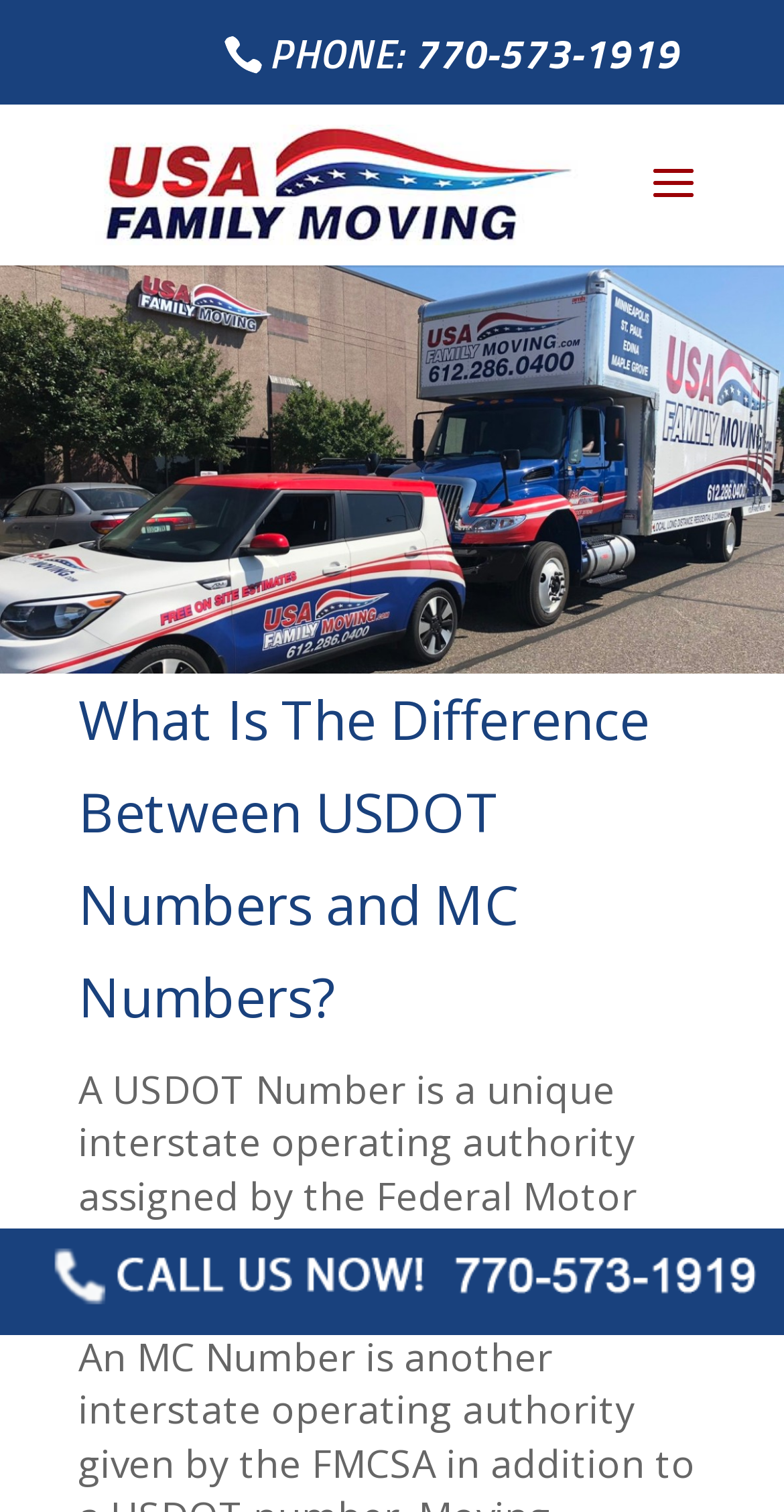Provide a brief response to the question below using a single word or phrase: 
What is the phone number on the top?

770-573-1919